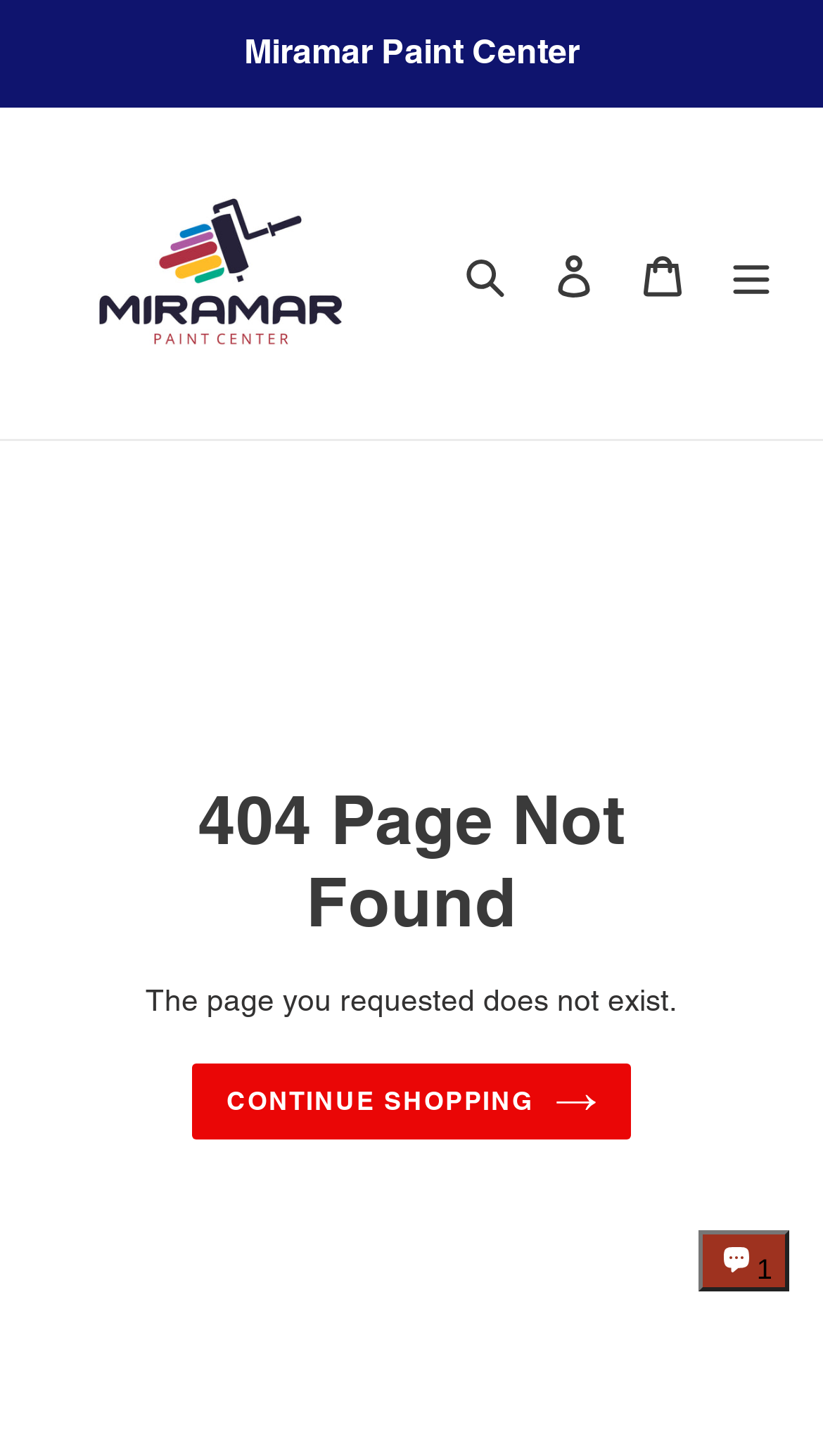From the given element description: "Cart 0 items", find the bounding box for the UI element. Provide the coordinates as four float numbers between 0 and 1, in the order [left, top, right, bottom].

[0.751, 0.157, 0.859, 0.219]